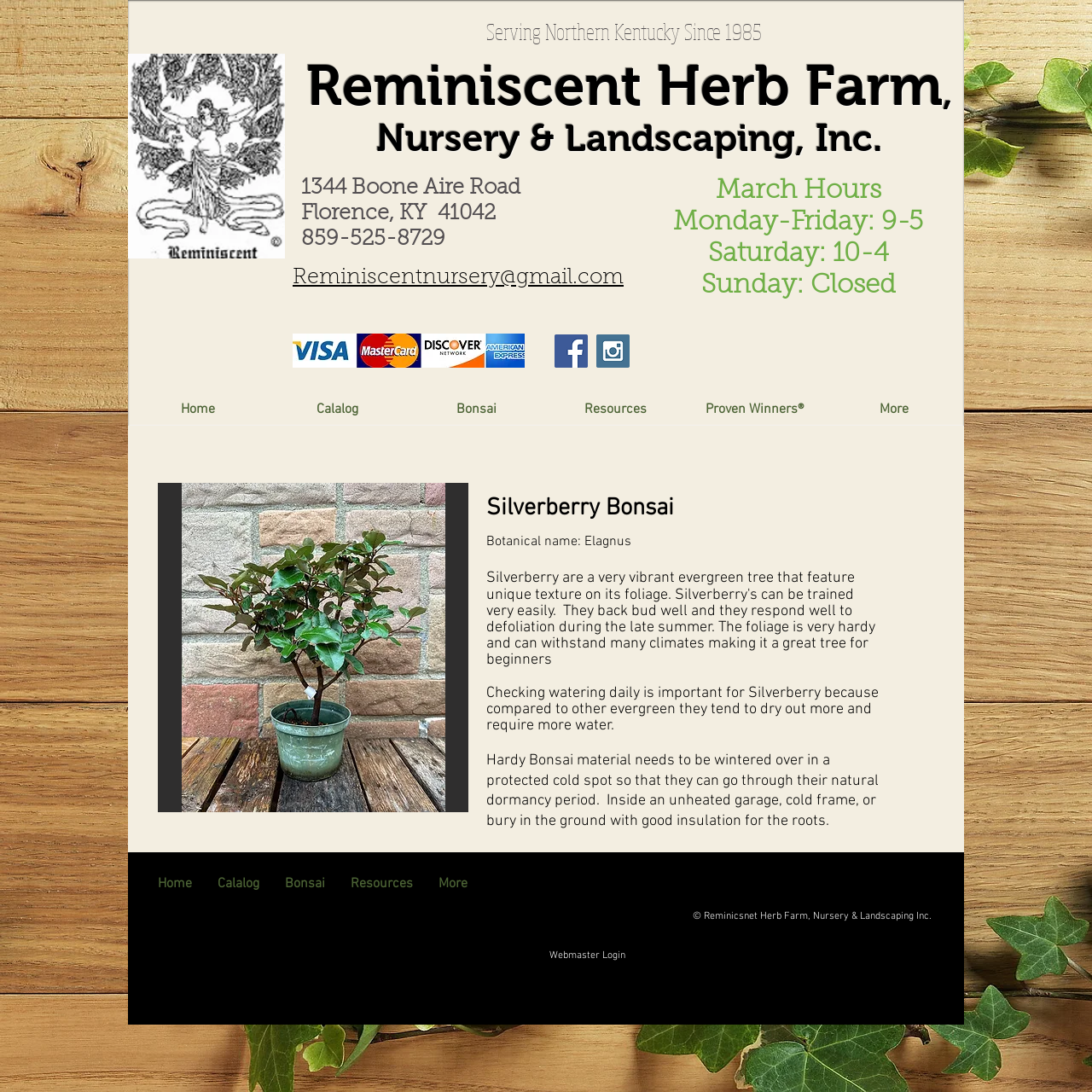What is the phone number of the nursery?
Please analyze the image and answer the question with as much detail as possible.

The phone number of the nursery can be found in the heading element with the text '1344 Boone Aire Road Florence, KY 41042 859-525-8729' which is located at the top of the webpage.